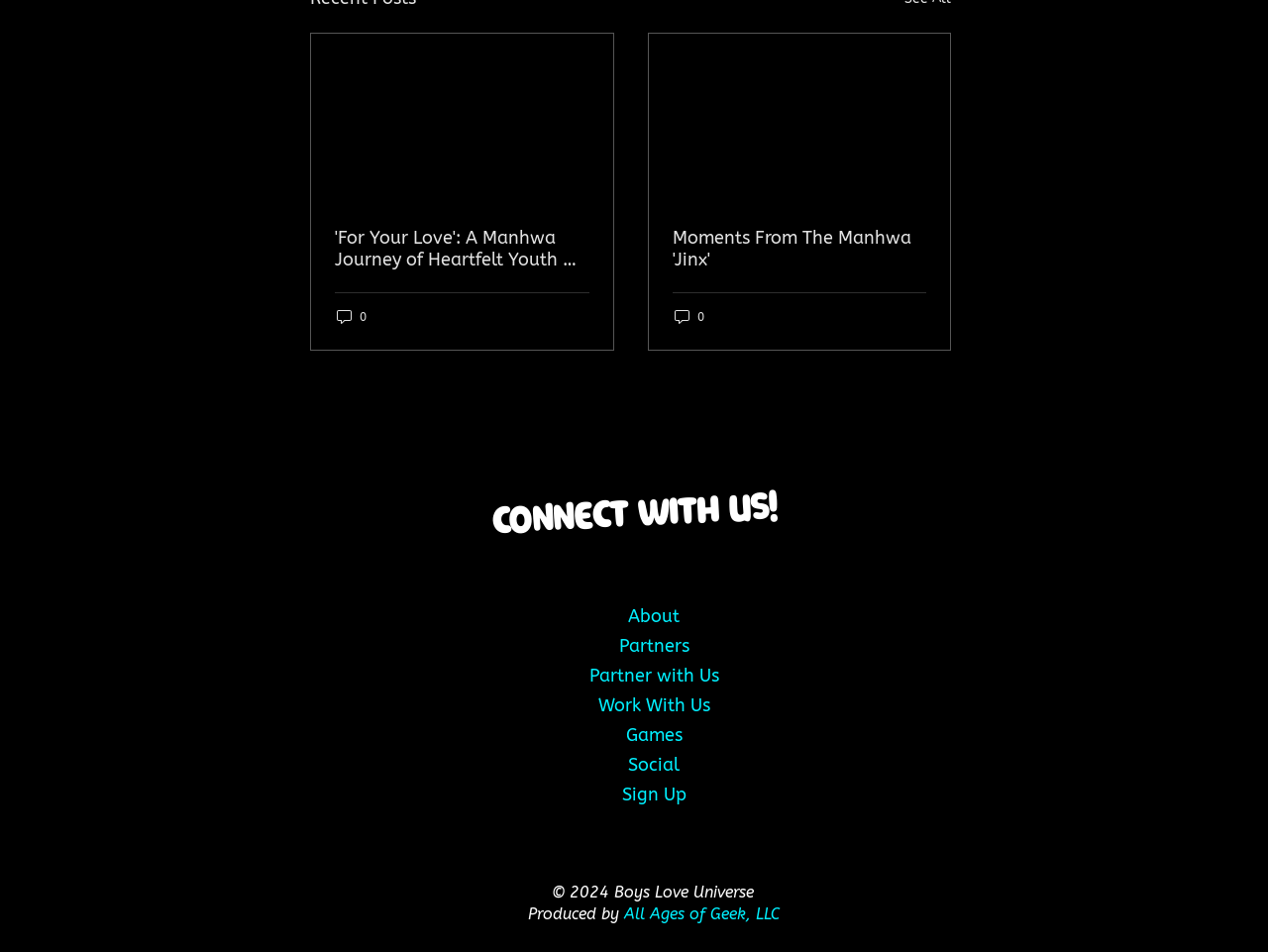What is the purpose of the 'CONNECT WITH US!' section?
Kindly give a detailed and elaborate answer to the question.

The 'CONNECT WITH US!' section has a heading with the same text, and it contains links to social media platforms and other ways to connect with the website, suggesting that its purpose is to facilitate connection with the website.